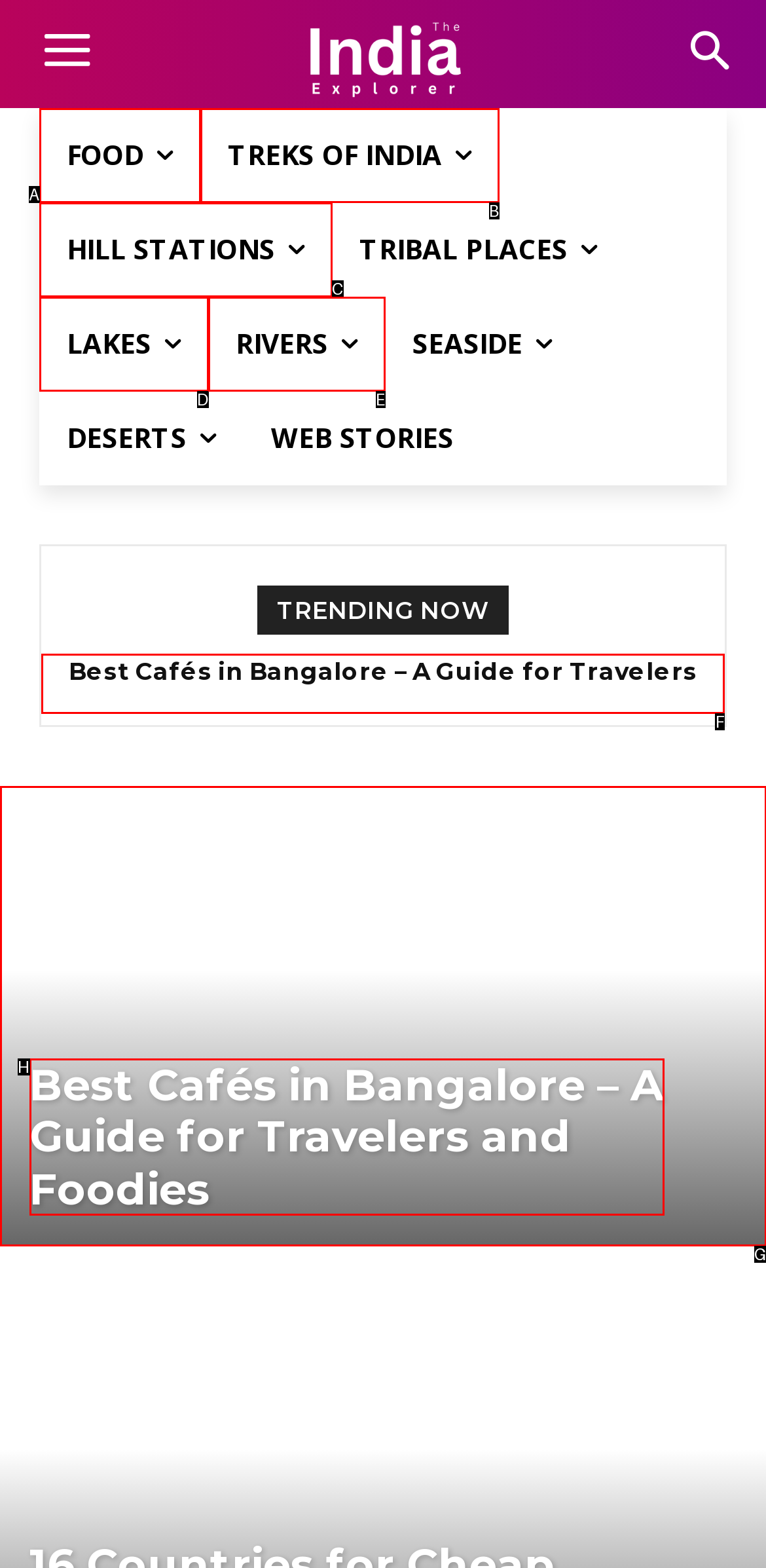Point out the letter of the HTML element you should click on to execute the task: Learn about Visiting Kedarnath from Delhi
Reply with the letter from the given options.

F